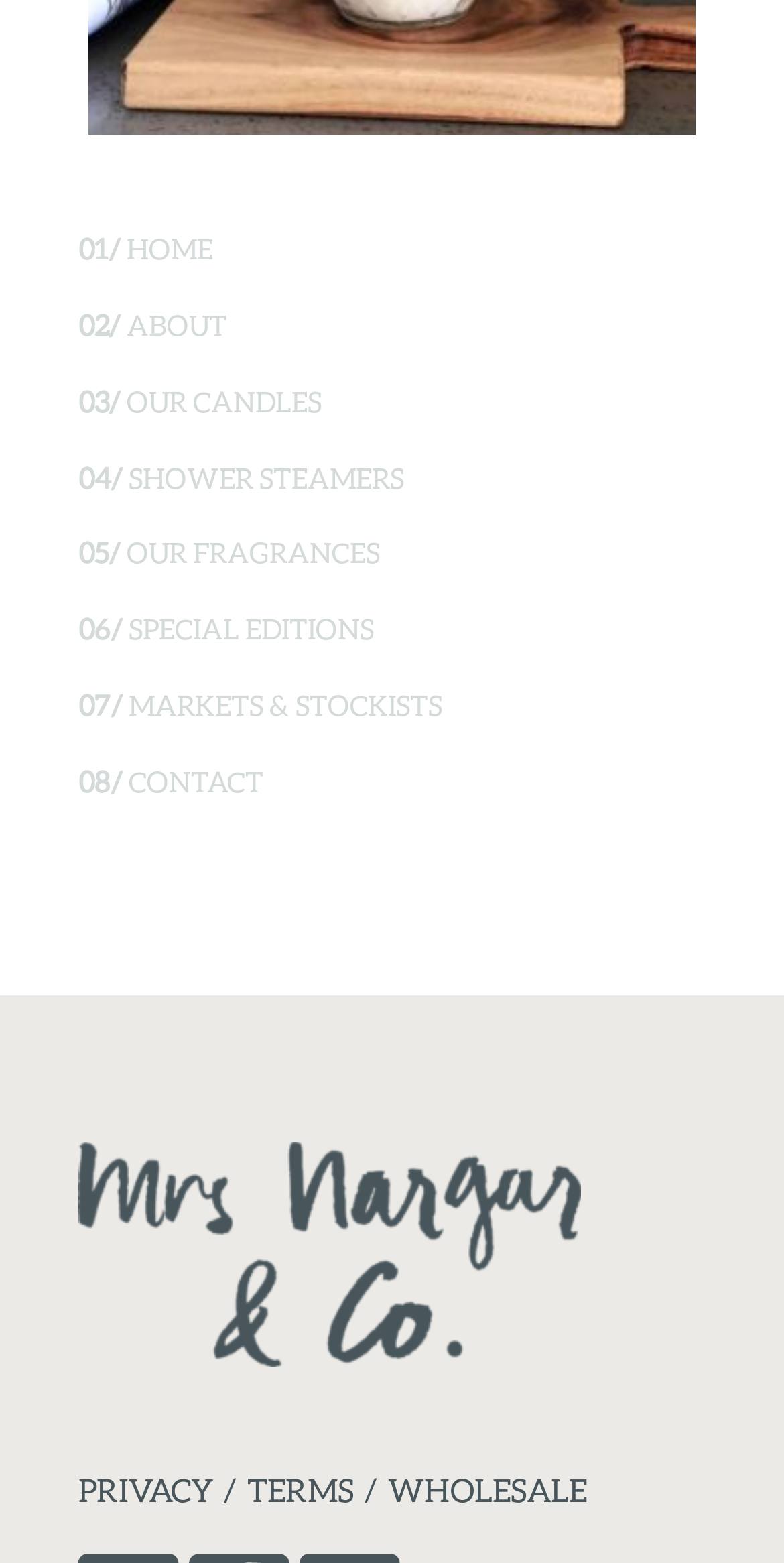Identify the bounding box coordinates of the clickable region to carry out the given instruction: "view terms".

[0.315, 0.941, 0.451, 0.965]